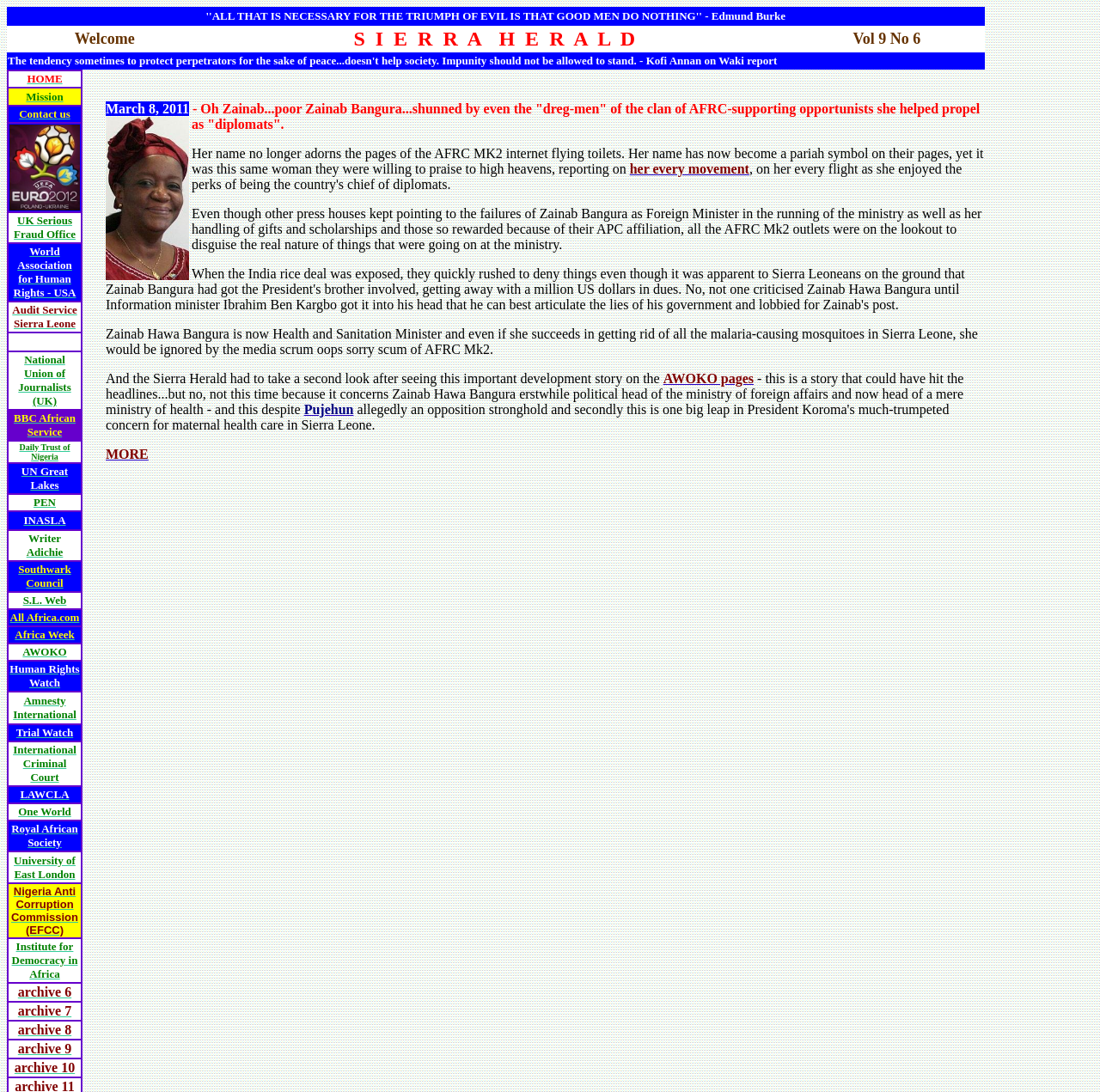Please locate the bounding box coordinates of the region I need to click to follow this instruction: "Read about Human Rights Watch".

[0.008, 0.634, 0.073, 0.662]